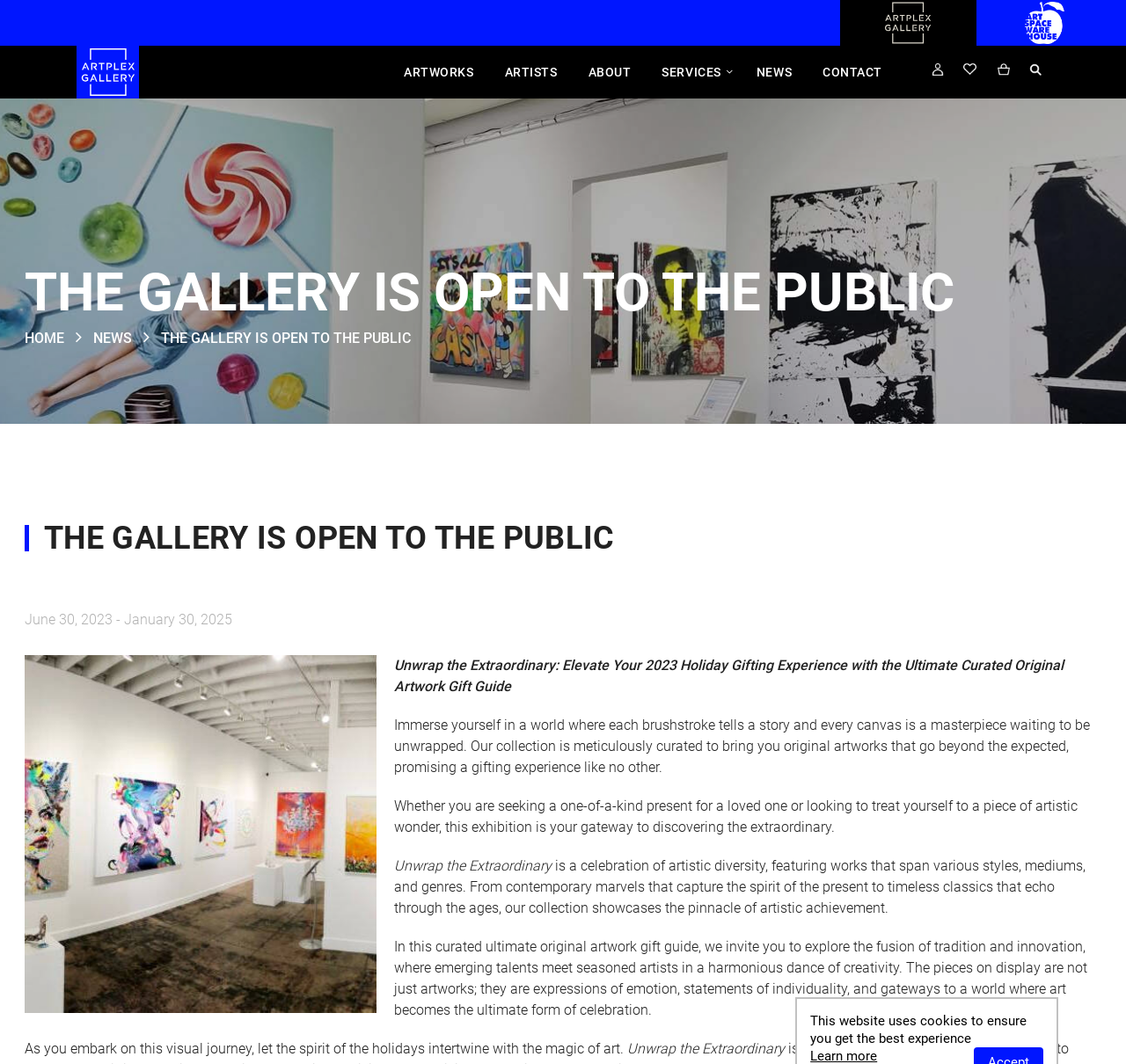Please specify the coordinates of the bounding box for the element that should be clicked to carry out this instruction: "Login to your account". The coordinates must be four float numbers between 0 and 1, formatted as [left, top, right, bottom].

[0.819, 0.051, 0.847, 0.081]